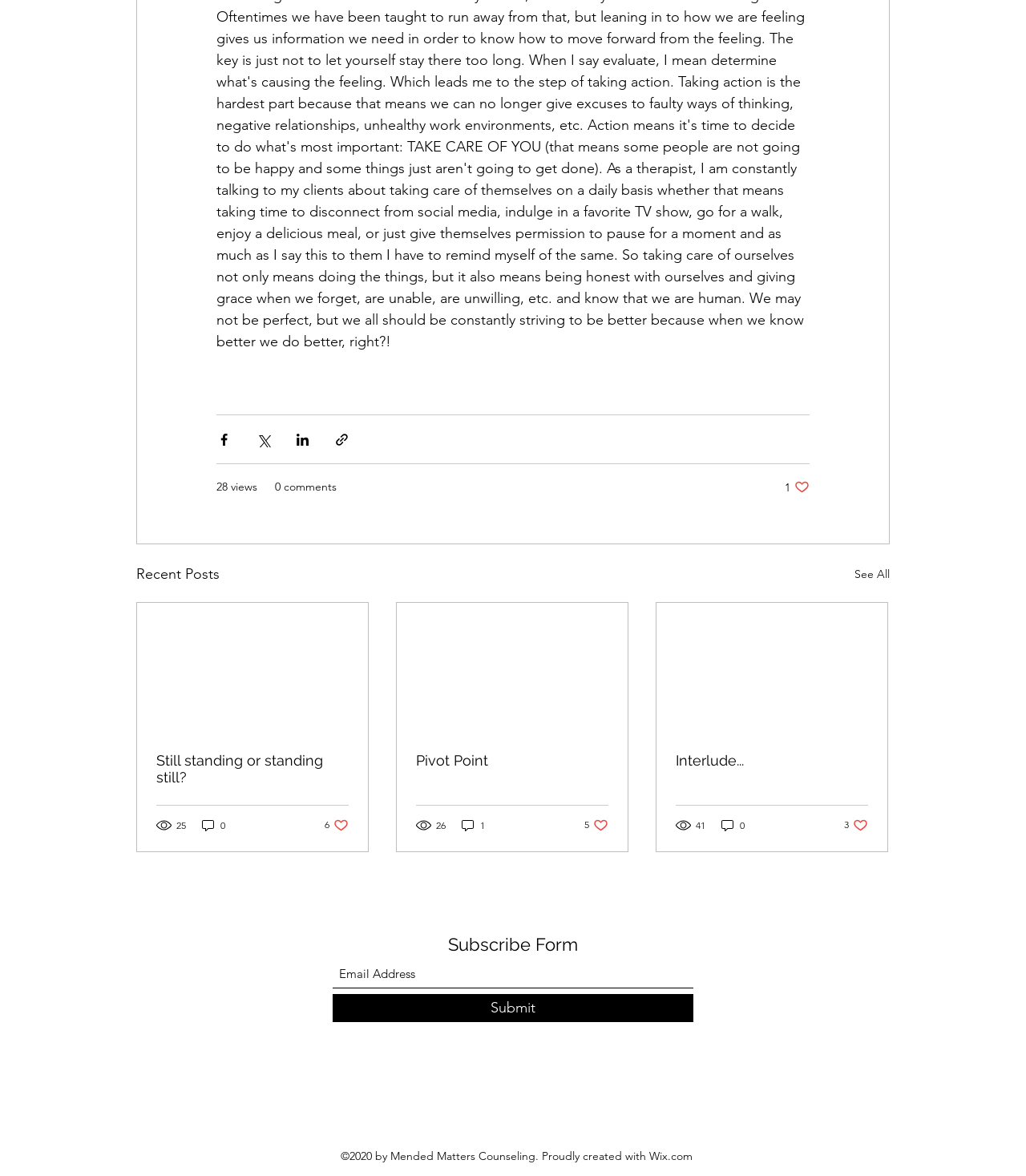What is the topic of the 'Recent Posts' section?
Give a detailed and exhaustive answer to the question.

The 'Recent Posts' section is a heading that categorizes the articles listed below it. The articles have titles such as 'Still standing or standing still?' and 'Pivot Point', suggesting that they are blog posts or articles on a particular topic.